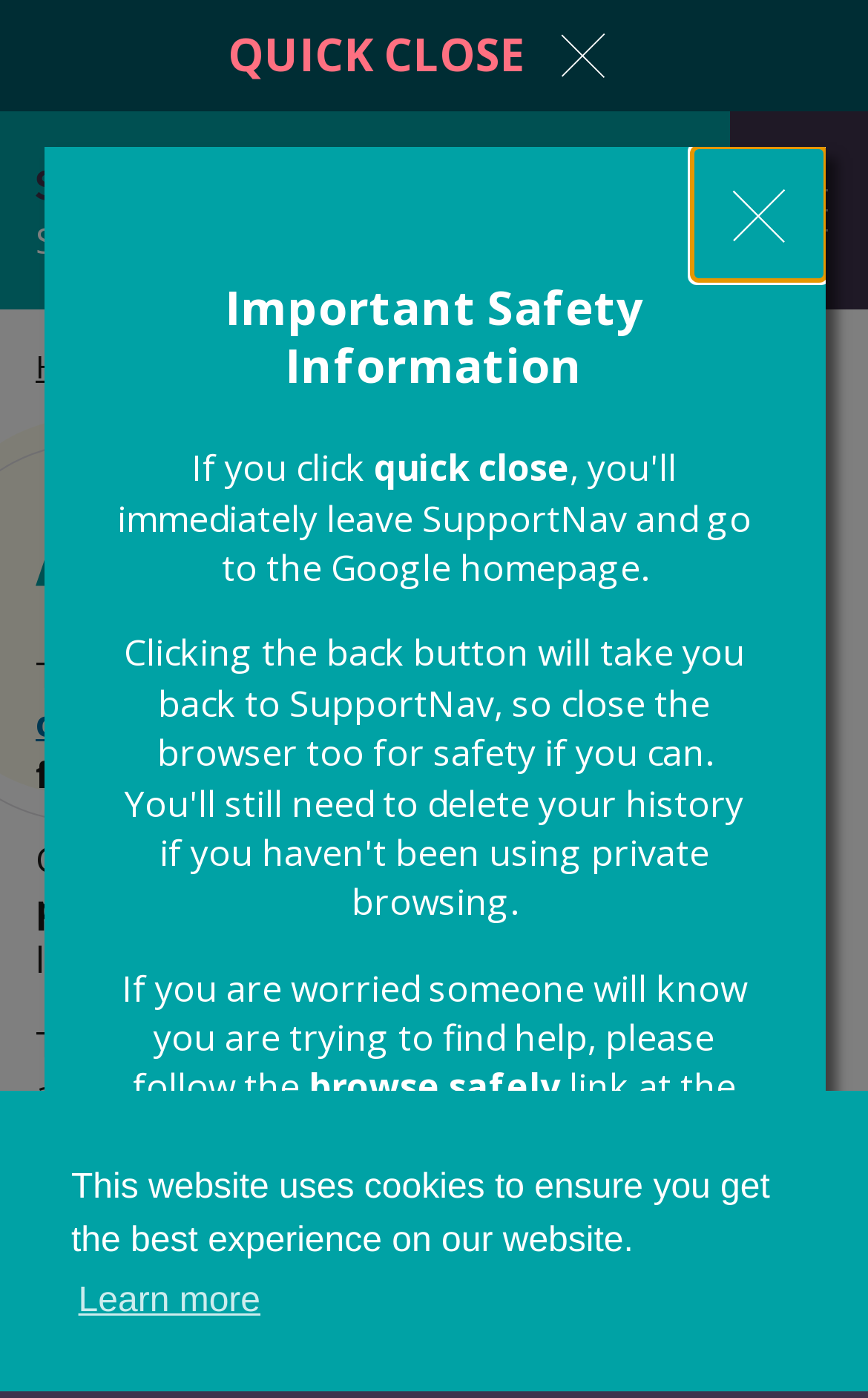Bounding box coordinates should be in the format (top-left x, top-left y, bottom-right x, bottom-right y) and all values should be floating point numbers between 0 and 1. Determine the bounding box coordinate for the UI element described as: Quick close

[0.0, 0.0, 1.0, 0.08]